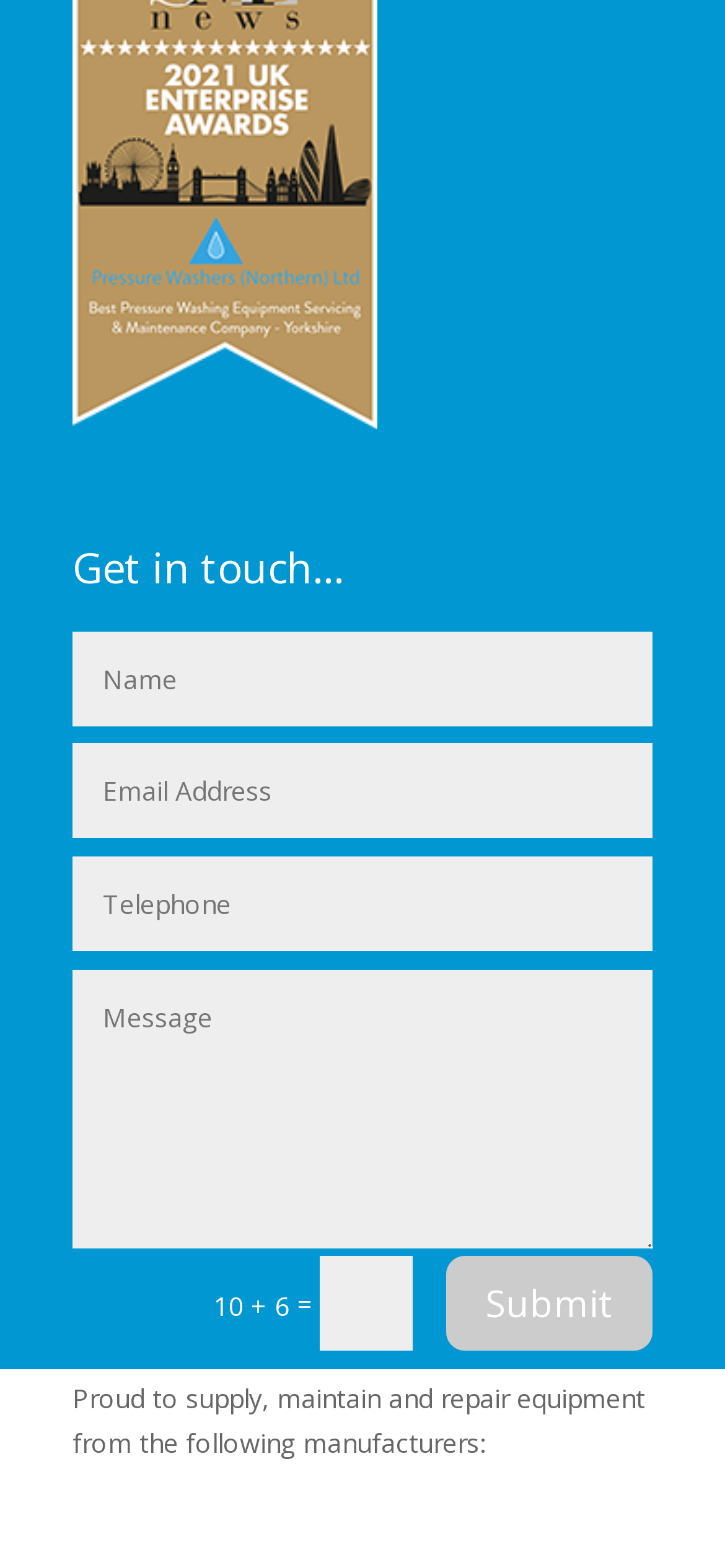Please determine the bounding box of the UI element that matches this description: Submit. The coordinates should be given as (top-left x, top-left y, bottom-right x, bottom-right y), with all values between 0 and 1.

[0.615, 0.801, 0.9, 0.862]